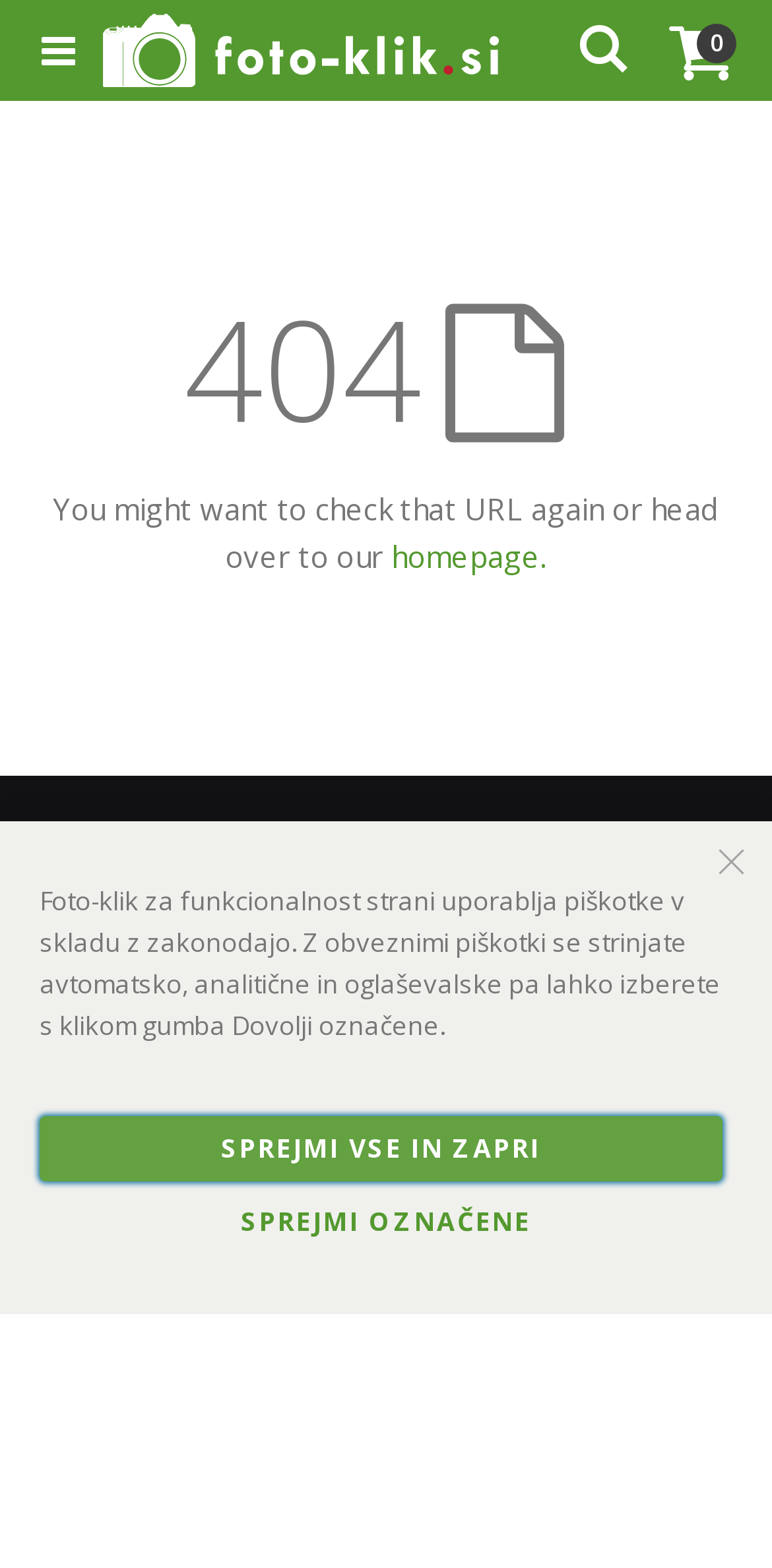What is the address of Foto-klik?
Answer briefly with a single word or phrase based on the image.

Francoska ulica 15